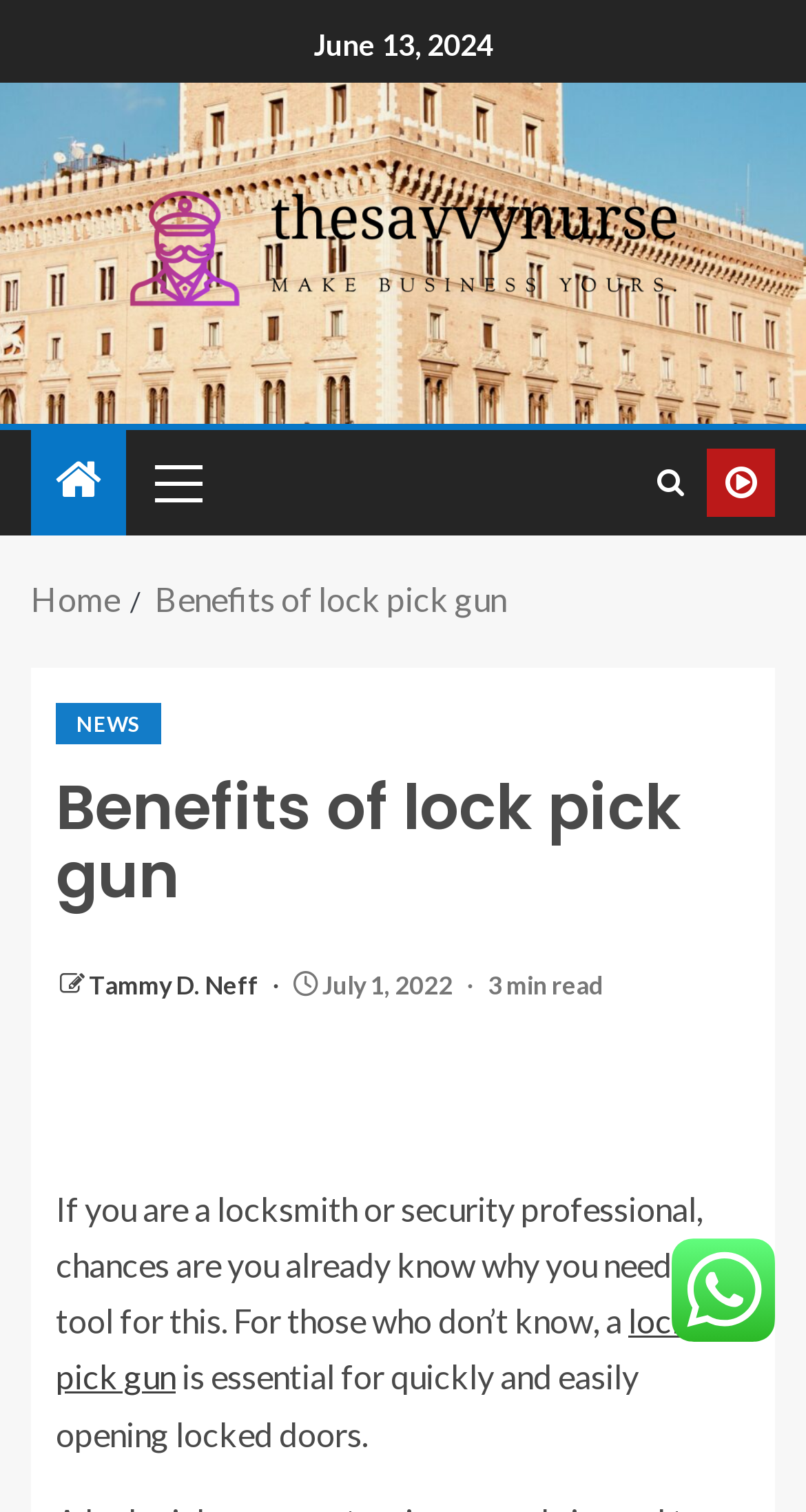Please find the bounding box coordinates (top-left x, top-left y, bottom-right x, bottom-right y) in the screenshot for the UI element described as follows: AUTO DISABLING DEVICES

None